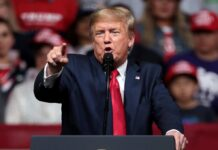Generate a detailed caption that encompasses all aspects of the image.

The image captures a moment during a passionate speech by Donald Trump, characterized by his animated gestures and commanding presence. He is seen addressing an enthusiastic crowd, indicative of a political rally atmosphere. Dressed in a dark suit with a red tie, Trump is animatedly pointing while speaking, emphasizing his points to the audience behind him, many of whom are wearing red caps, a symbol often associated with his supporters. This image exemplifies the intense engagement typical at his rallies, highlighting the dynamic interaction between Trump and his supporters.